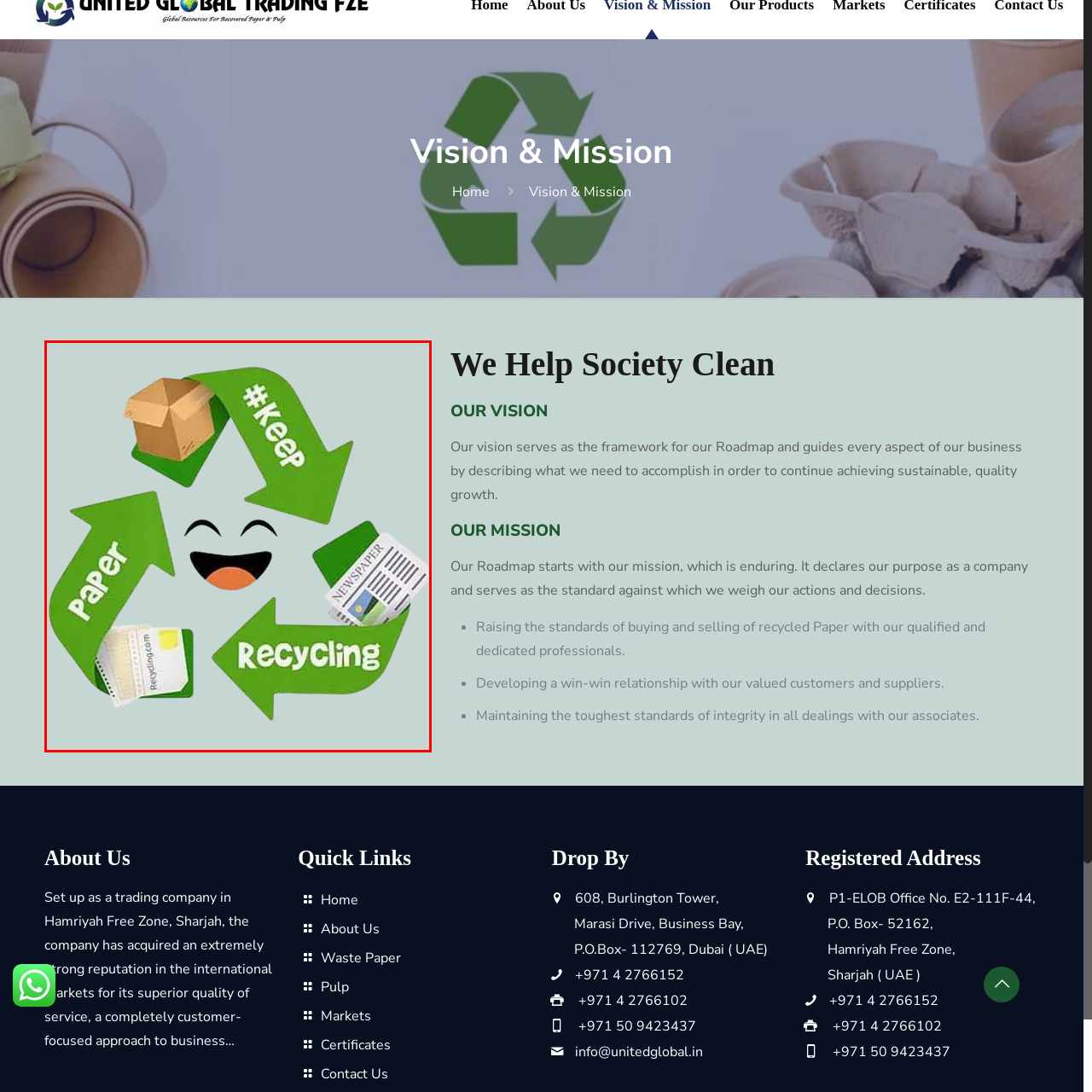What is the purpose of the hashtag '#Keep'?
Observe the image marked by the red bounding box and answer in detail.

The hashtag '#Keep' is prominently featured in one of the arrows, and its purpose is to encourage viewers to maintain their commitment to recycling, supporting sustainable practices and environmental responsibility.